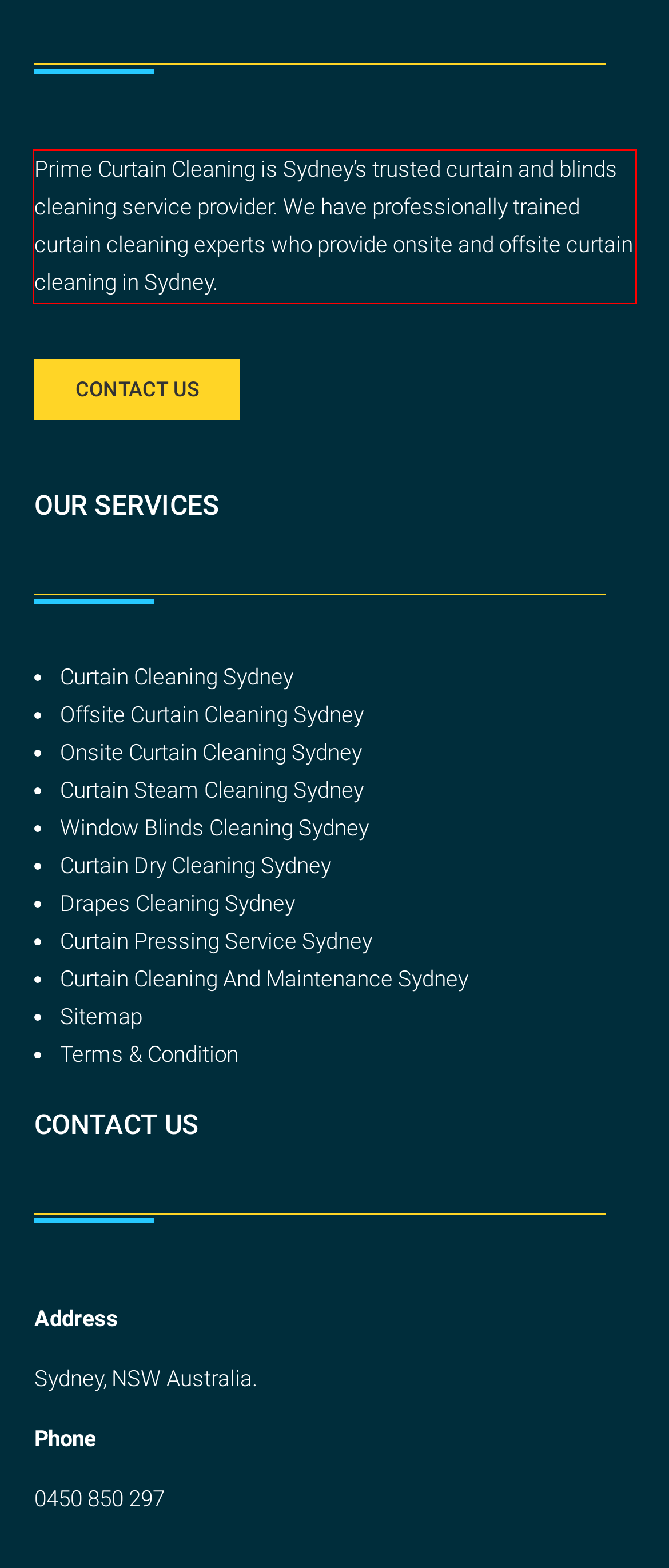Given the screenshot of a webpage, identify the red rectangle bounding box and recognize the text content inside it, generating the extracted text.

Prime Curtain Cleaning is Sydney’s trusted curtain and blinds cleaning service provider. We have professionally trained curtain cleaning experts who provide onsite and offsite curtain cleaning in Sydney.